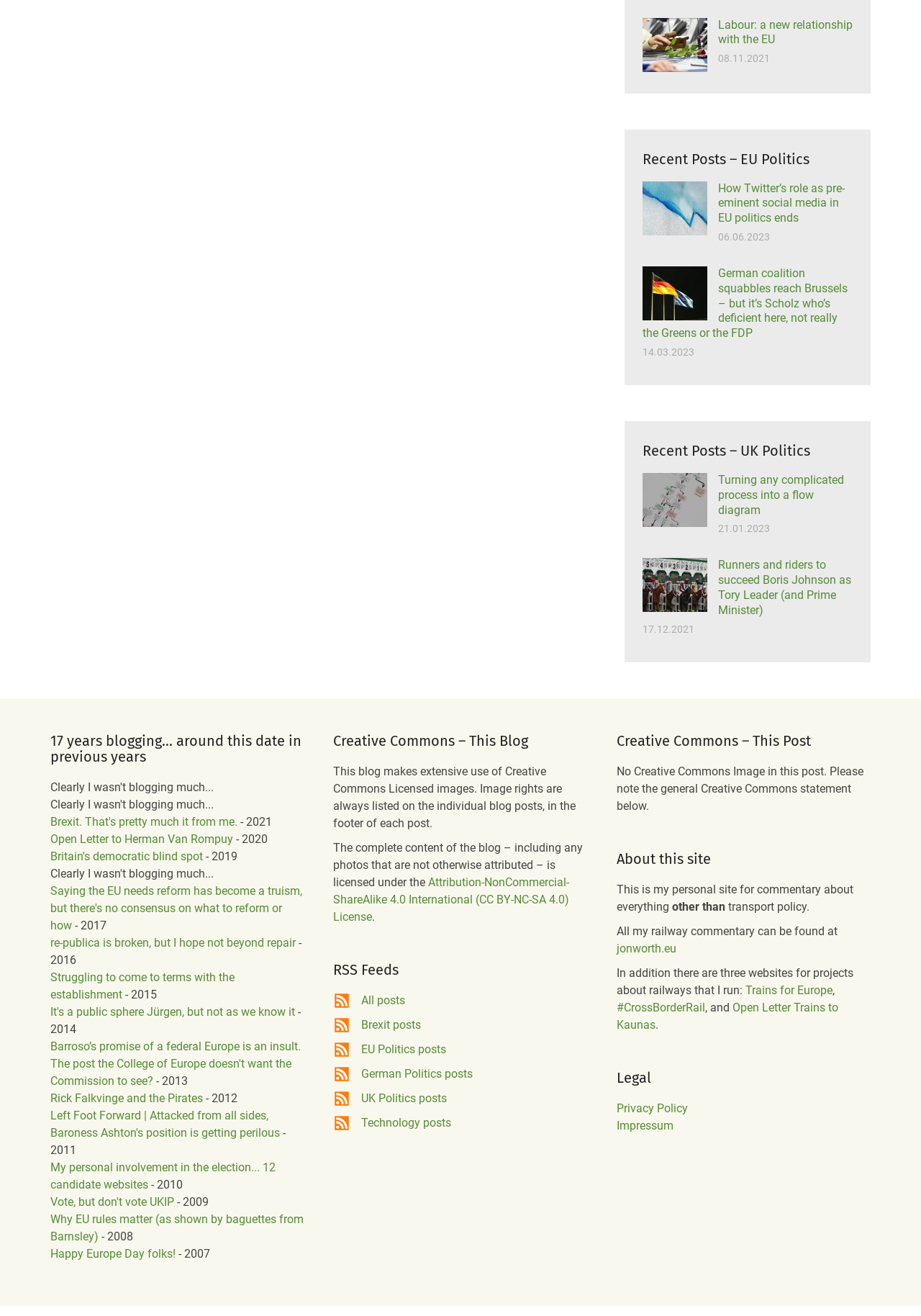Please find the bounding box coordinates for the clickable element needed to perform this instruction: "Visit the website 'jonworth.eu'".

[0.669, 0.715, 0.734, 0.726]